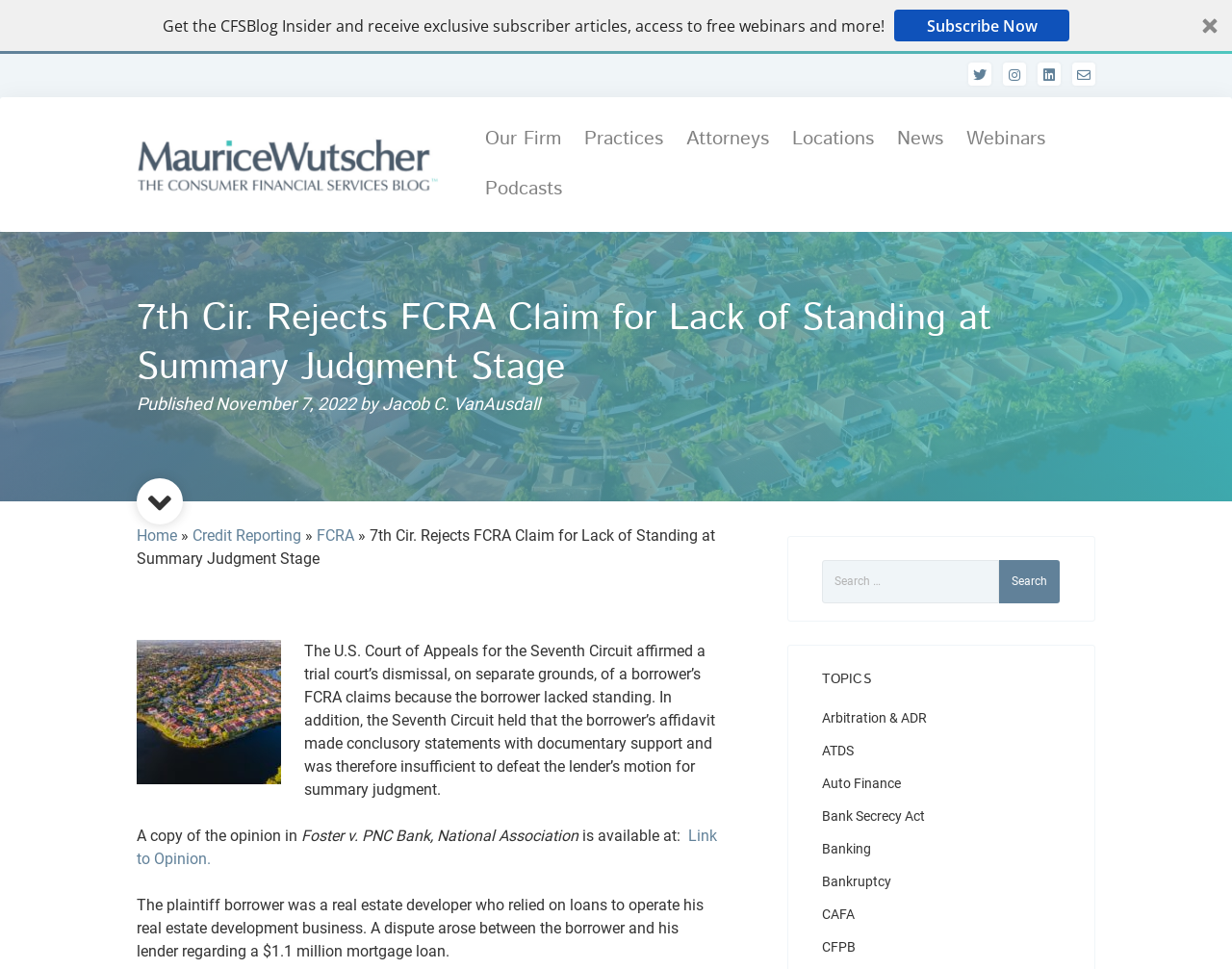Show me the bounding box coordinates of the clickable region to achieve the task as per the instruction: "Explore the Credit Reporting topic".

[0.156, 0.543, 0.245, 0.562]